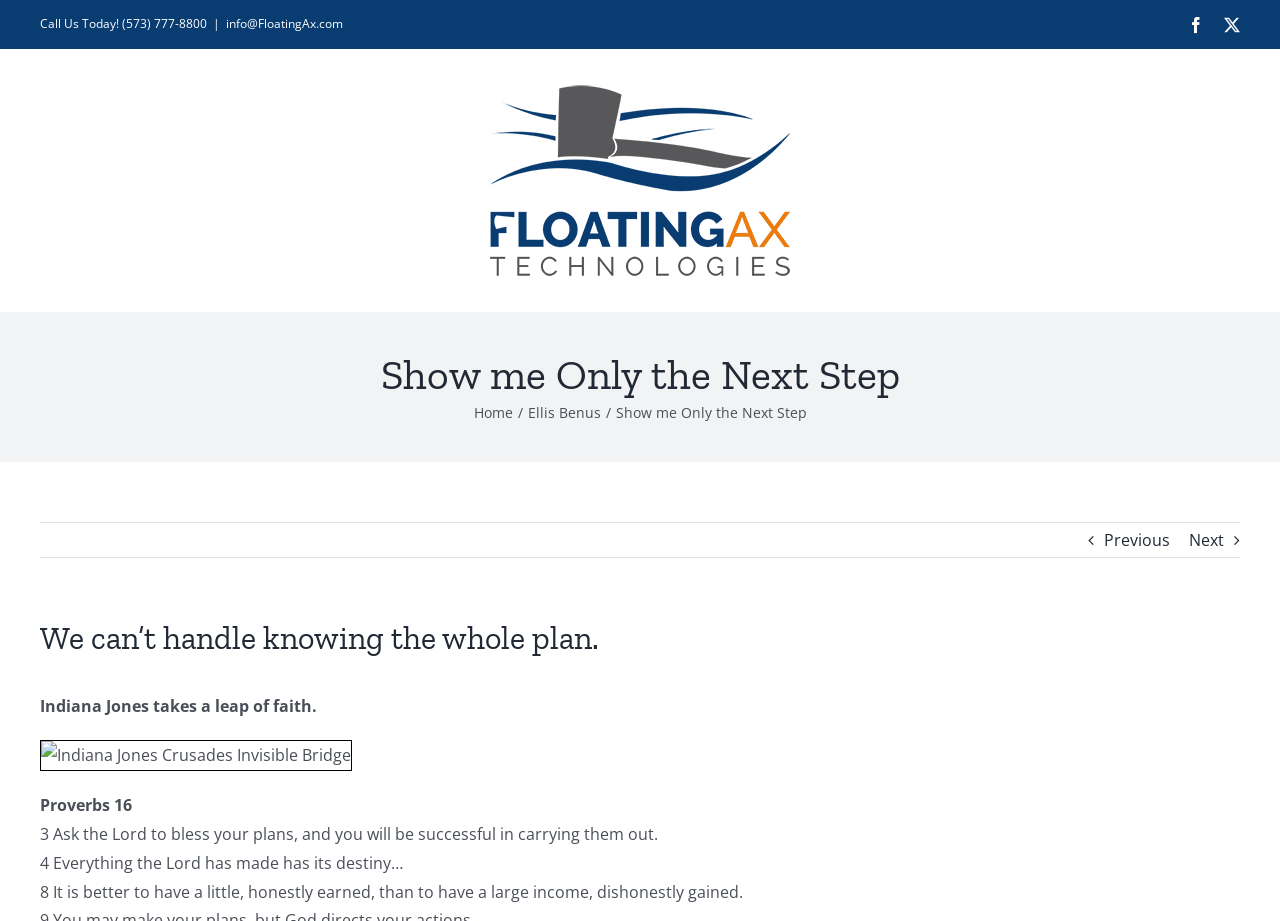Extract the top-level heading from the webpage and provide its text.

Show me Only the Next Step